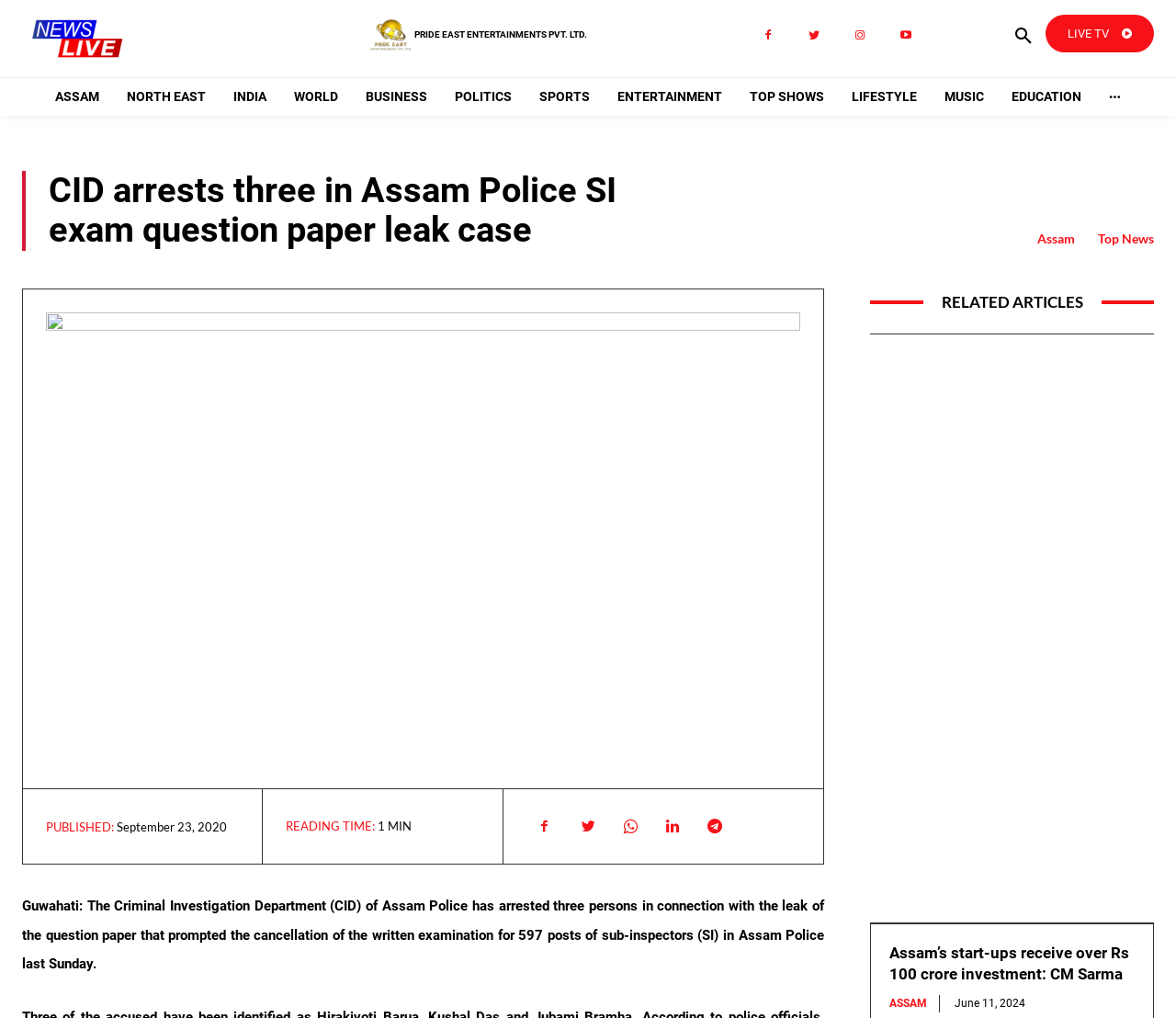Determine the bounding box coordinates for the area that should be clicked to carry out the following instruction: "Read the article about CID arrests three in Assam Police SI exam question paper leak case".

[0.041, 0.168, 0.564, 0.246]